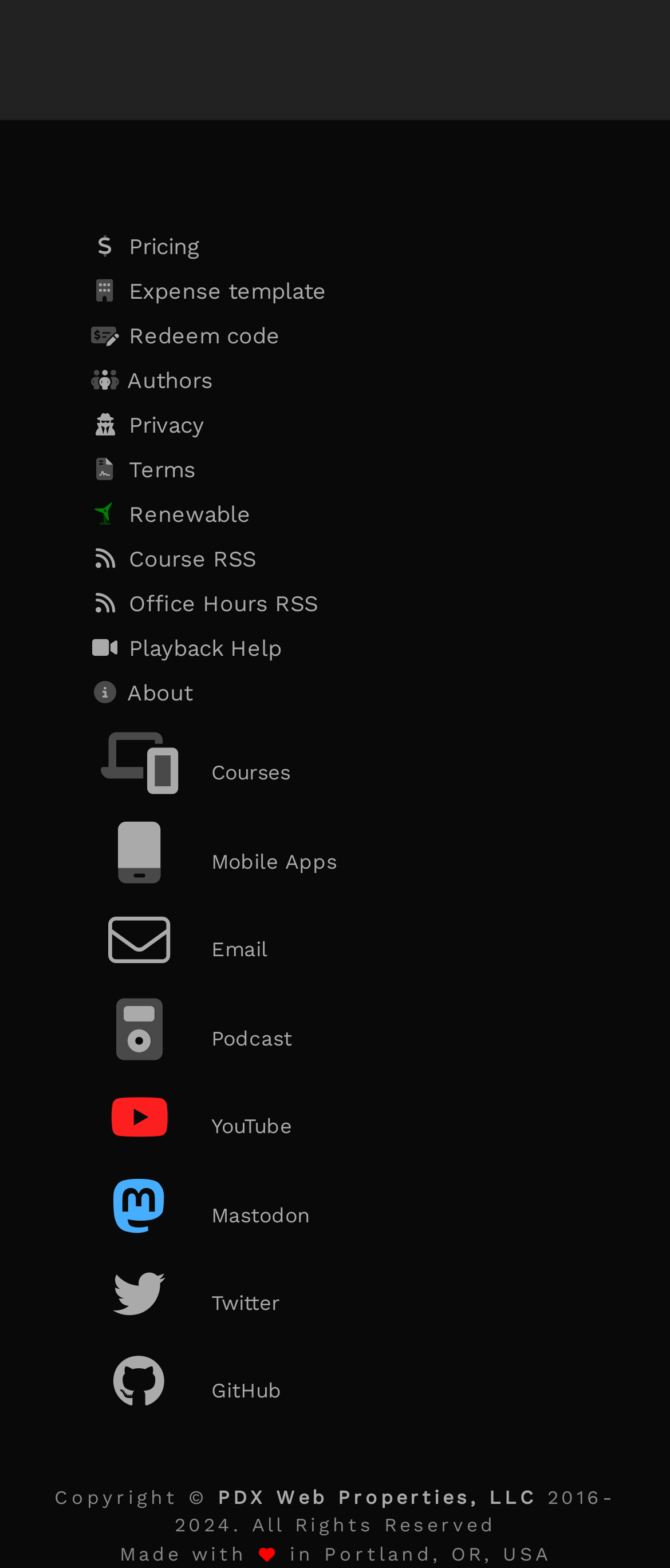Locate the bounding box coordinates of the segment that needs to be clicked to meet this instruction: "Redeem a code".

[0.131, 0.201, 0.869, 0.229]